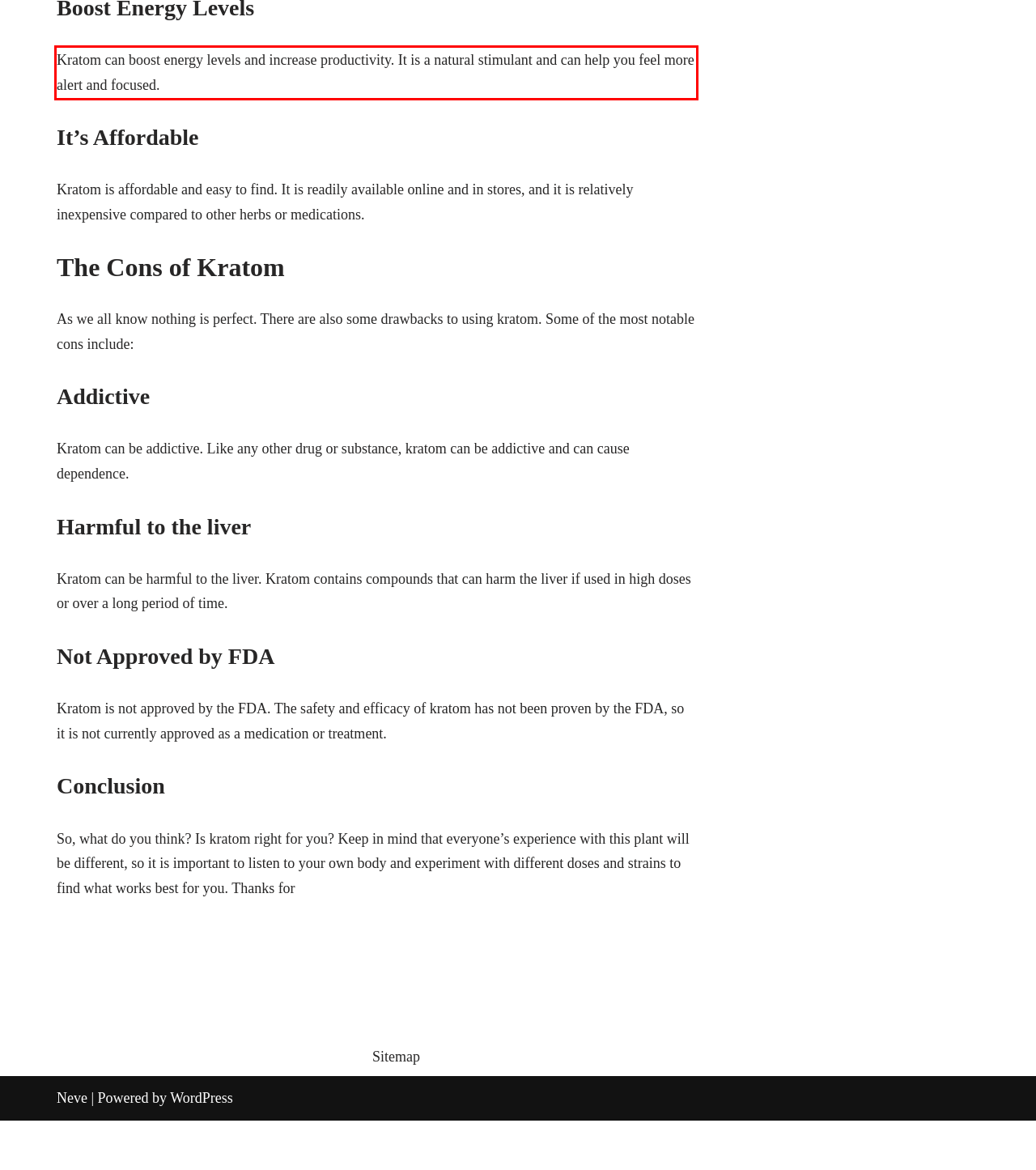You are presented with a webpage screenshot featuring a red bounding box. Perform OCR on the text inside the red bounding box and extract the content.

Kratom can boost energy levels and increase productivity. It is a natural stimulant and can help you feel more alert and focused.